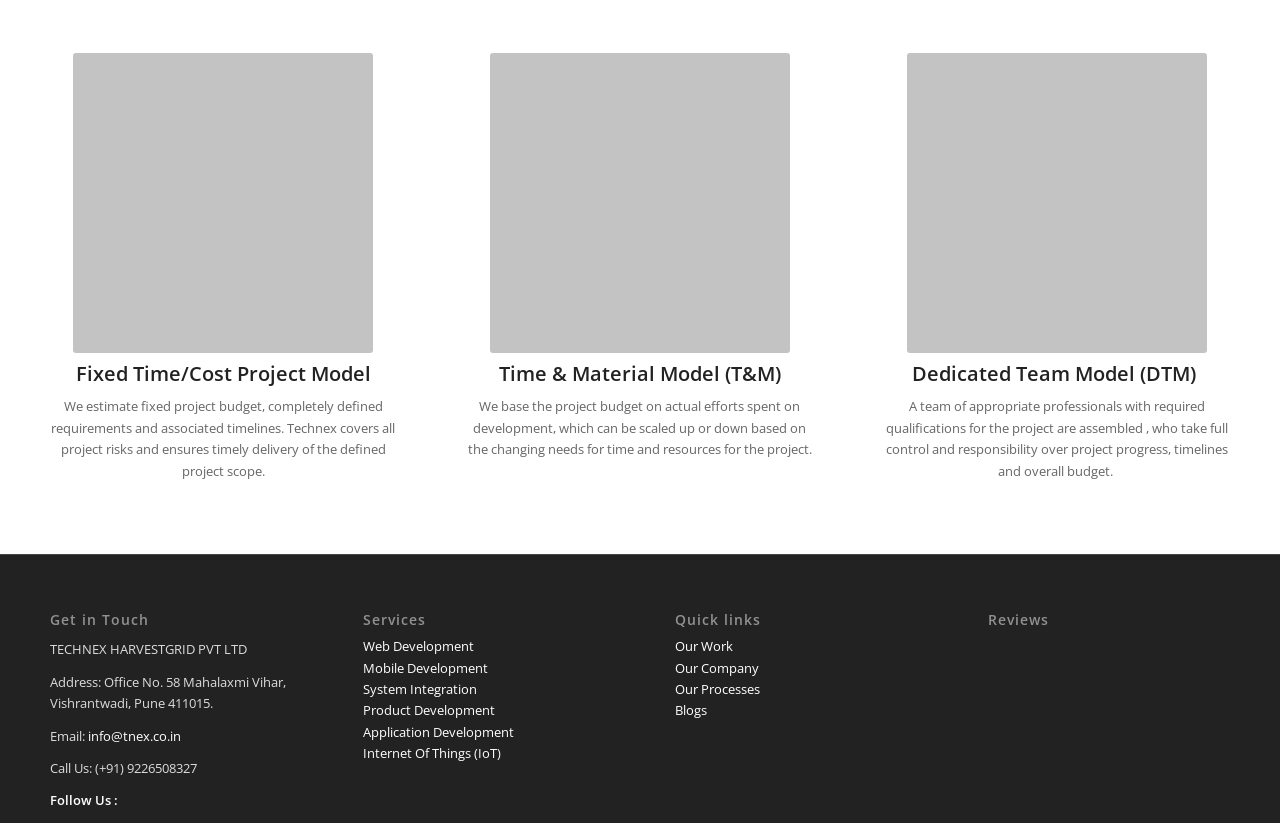Determine the bounding box coordinates for the area you should click to complete the following instruction: "Read the 'Get in Touch' section".

[0.039, 0.743, 0.228, 0.762]